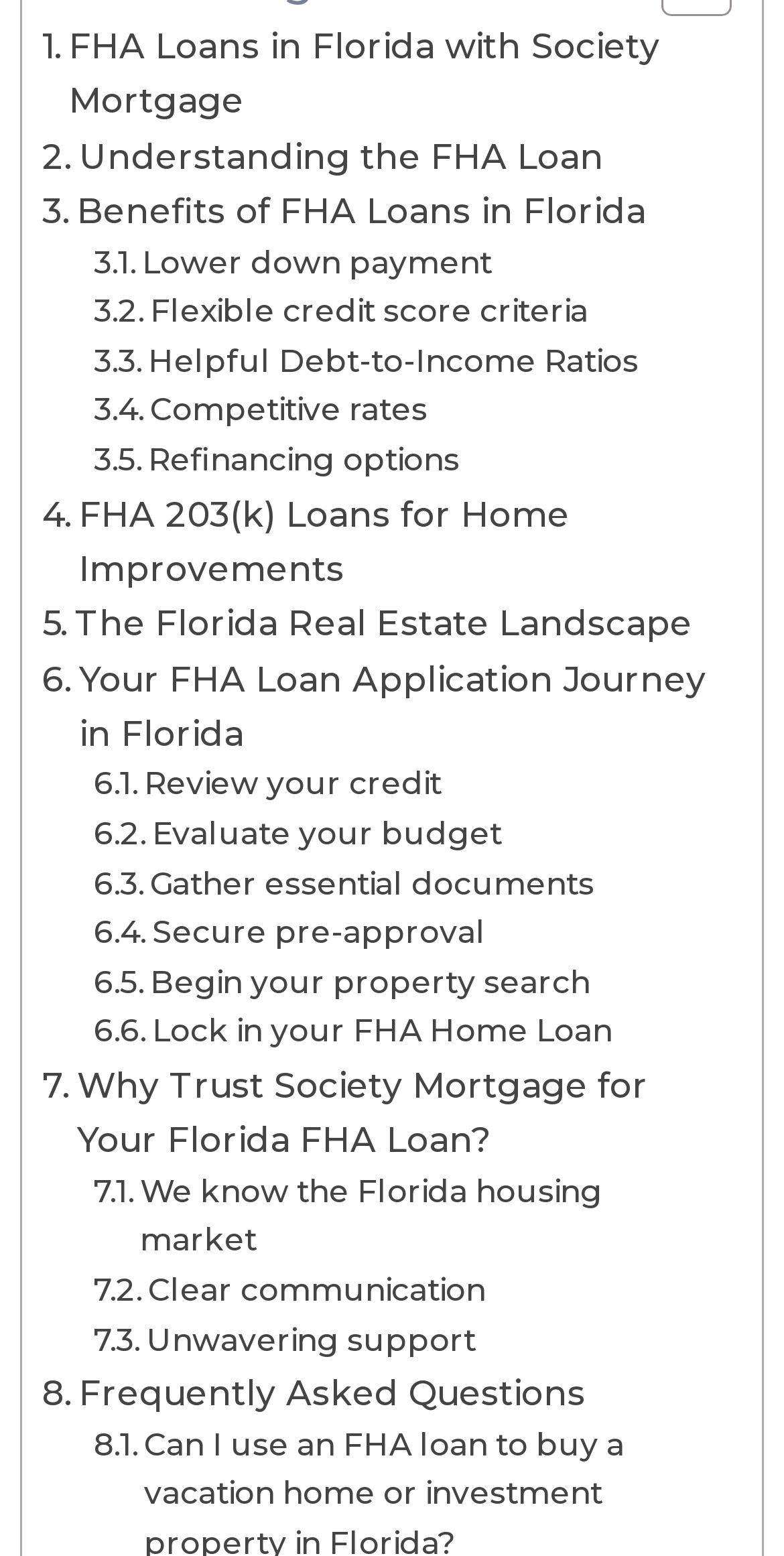Identify the bounding box of the HTML element described as: "The Florida Real Estate Landscape".

[0.054, 0.383, 0.883, 0.418]